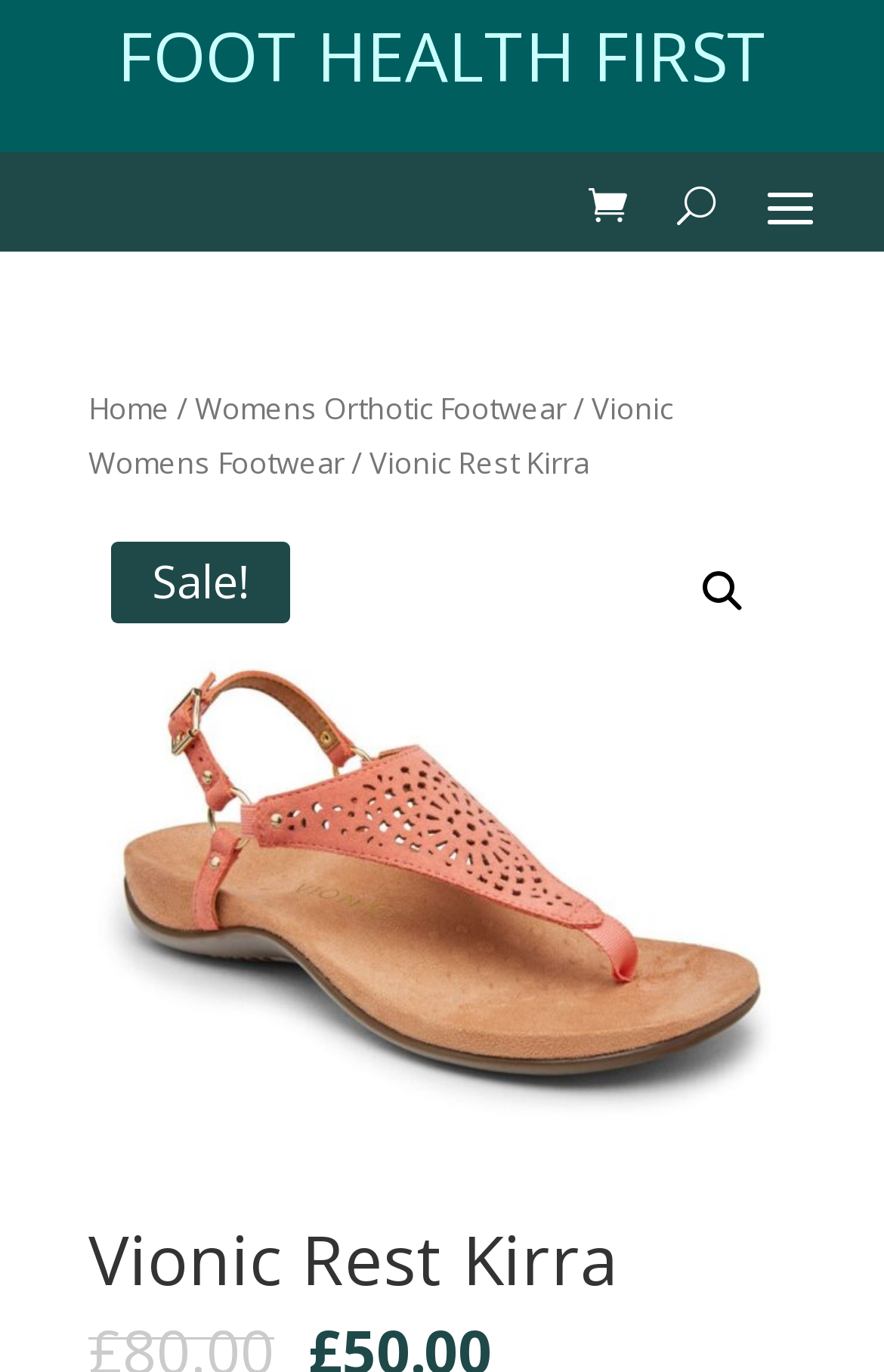From the given element description: "alt="Logo"", find the bounding box for the UI element. Provide the coordinates as four float numbers between 0 and 1, in the order [left, top, right, bottom].

None